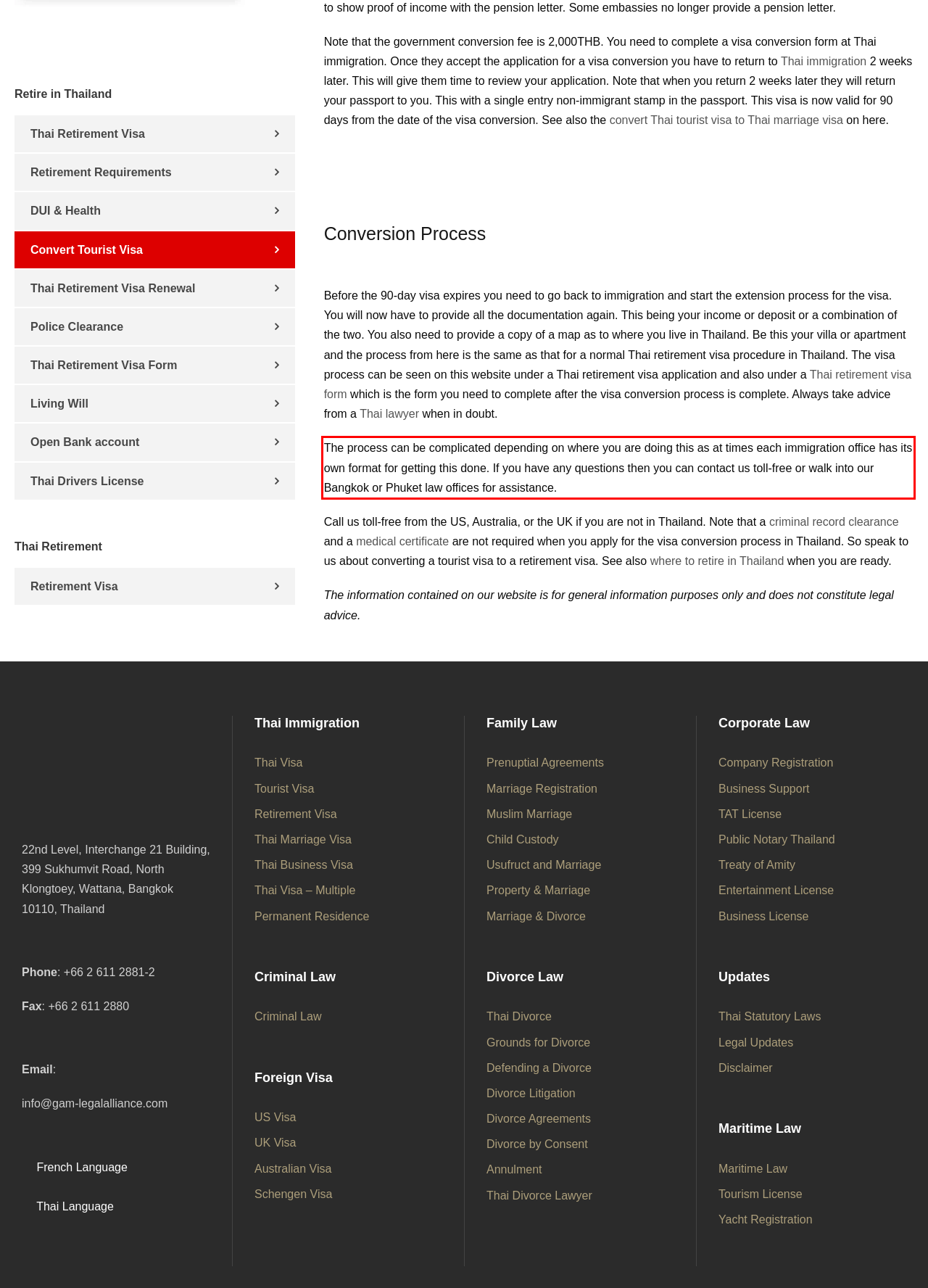Please recognize and transcribe the text located inside the red bounding box in the webpage image.

The process can be complicated depending on where you are doing this as at times each immigration office has its own format for getting this done. If you have any questions then you can contact us toll-free or walk into our Bangkok or Phuket law offices for assistance.